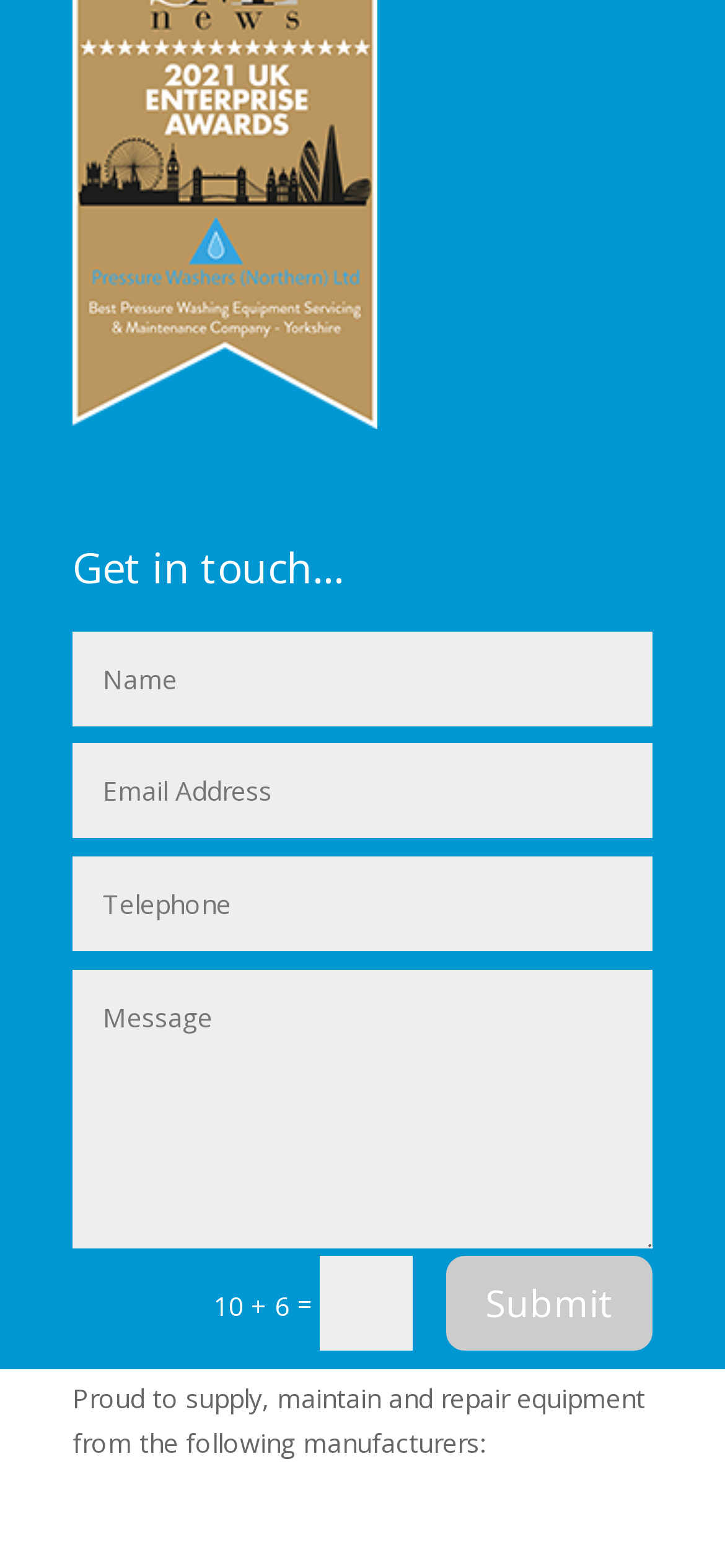What is the equation displayed on the page?
Ensure your answer is thorough and detailed.

The StaticText elements with IDs 443 and 444 display the equation '10 + 6 =' on the page, and the textbox element with ID 445 is likely used to enter the answer to this equation.